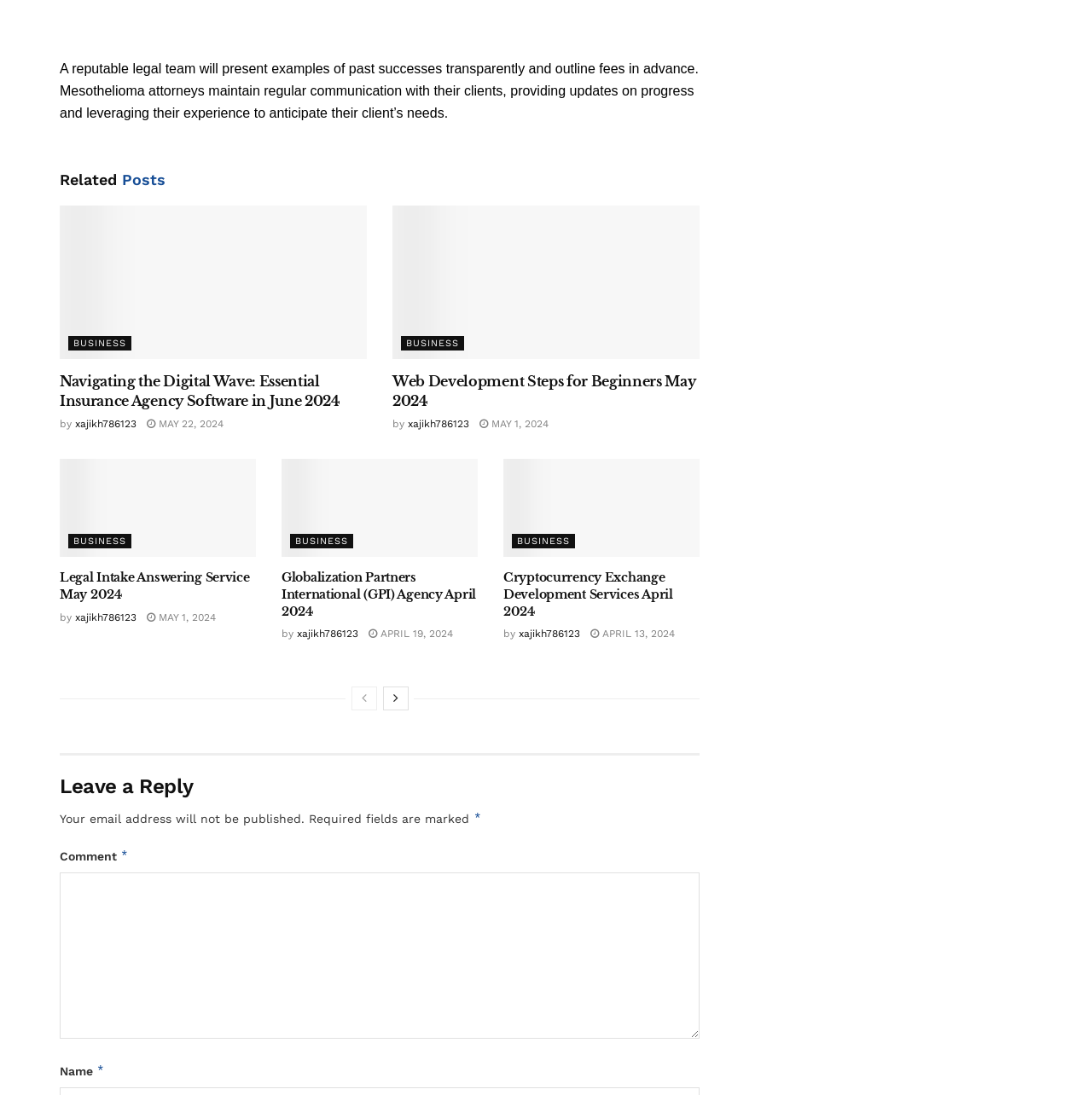Identify the bounding box of the UI element that matches this description: "parent_node: BUSINESS".

[0.359, 0.188, 0.641, 0.328]